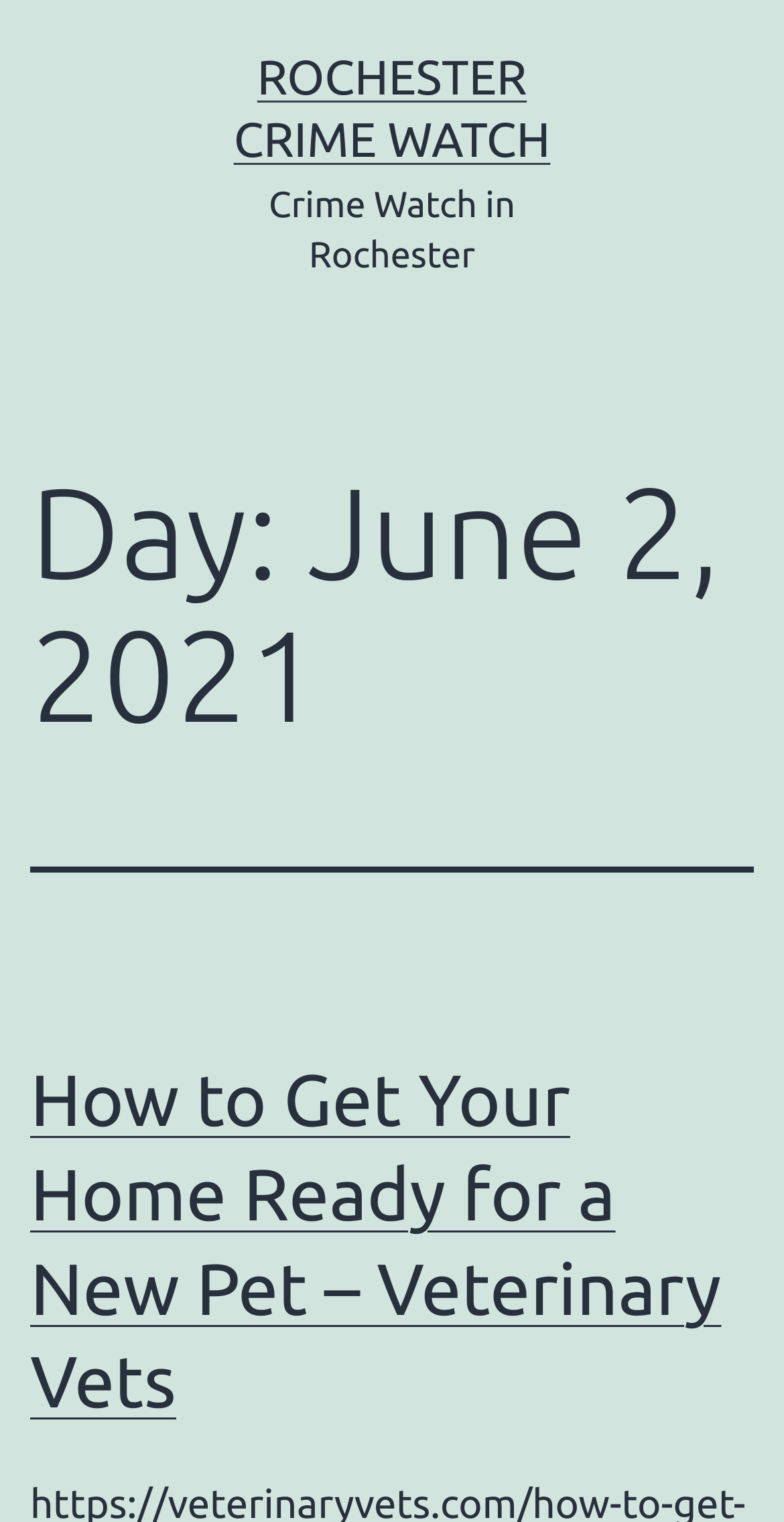What is the bounding box coordinate of the link 'ROCHESTER CRIME WATCH'?
Using the visual information from the image, give a one-word or short-phrase answer.

[0.298, 0.032, 0.702, 0.109]